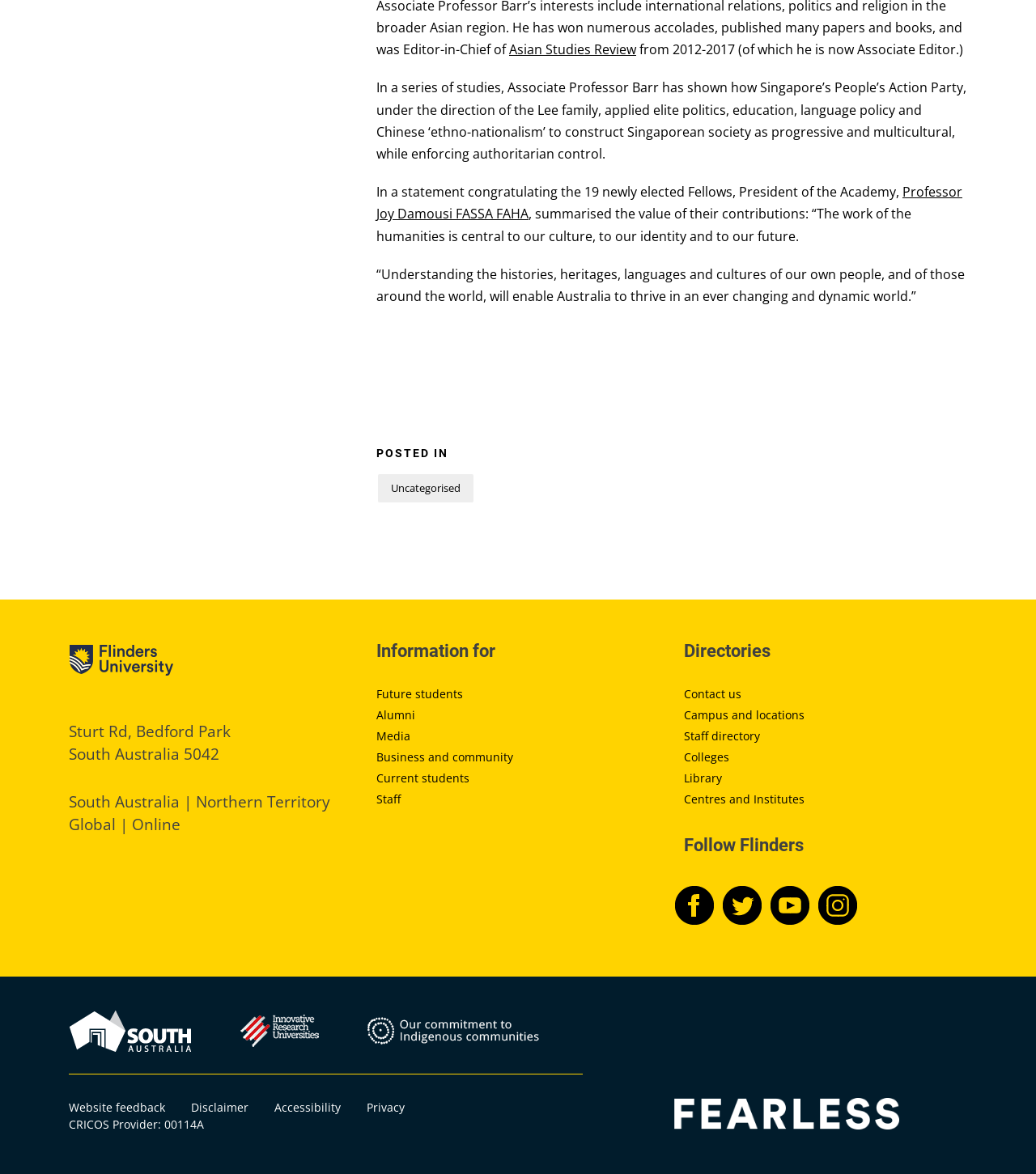Specify the bounding box coordinates of the element's area that should be clicked to execute the given instruction: "Provide Website feedback". The coordinates should be four float numbers between 0 and 1, i.e., [left, top, right, bottom].

[0.066, 0.937, 0.159, 0.95]